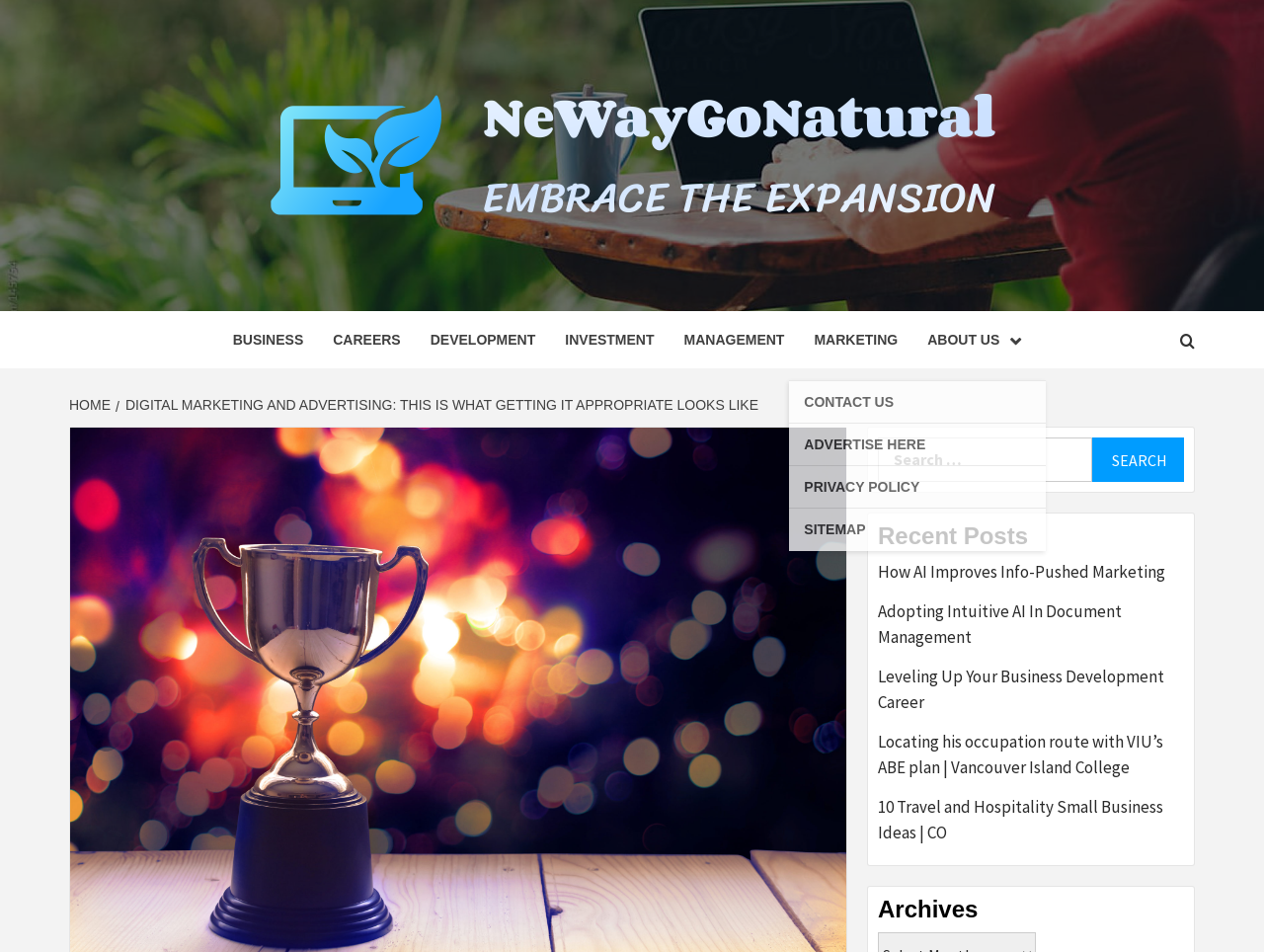Locate the bounding box coordinates of the area where you should click to accomplish the instruction: "Get directions to Arts & Disability Ireland".

None